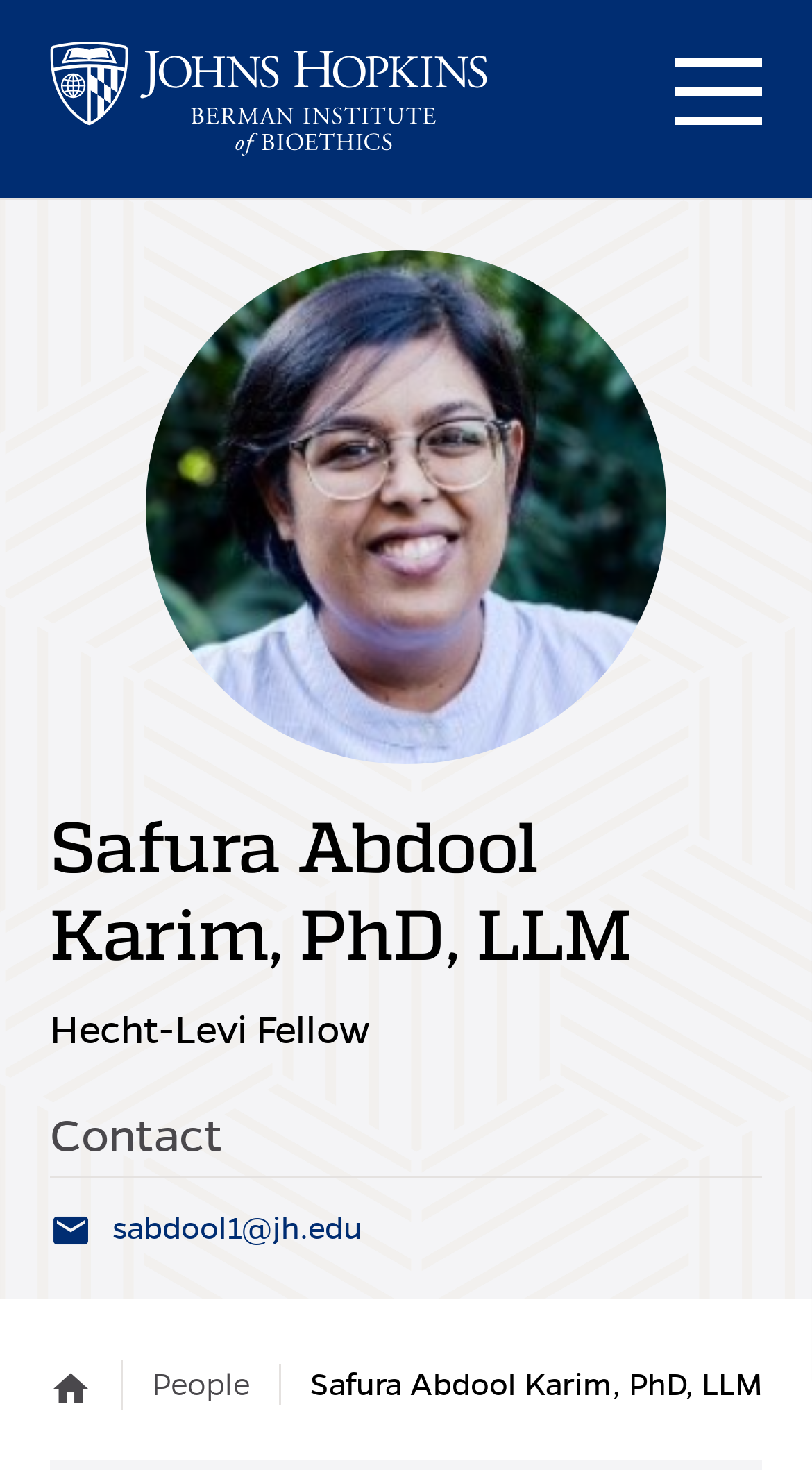Provide a one-word or brief phrase answer to the question:
How many navigation links are there at the bottom?

3